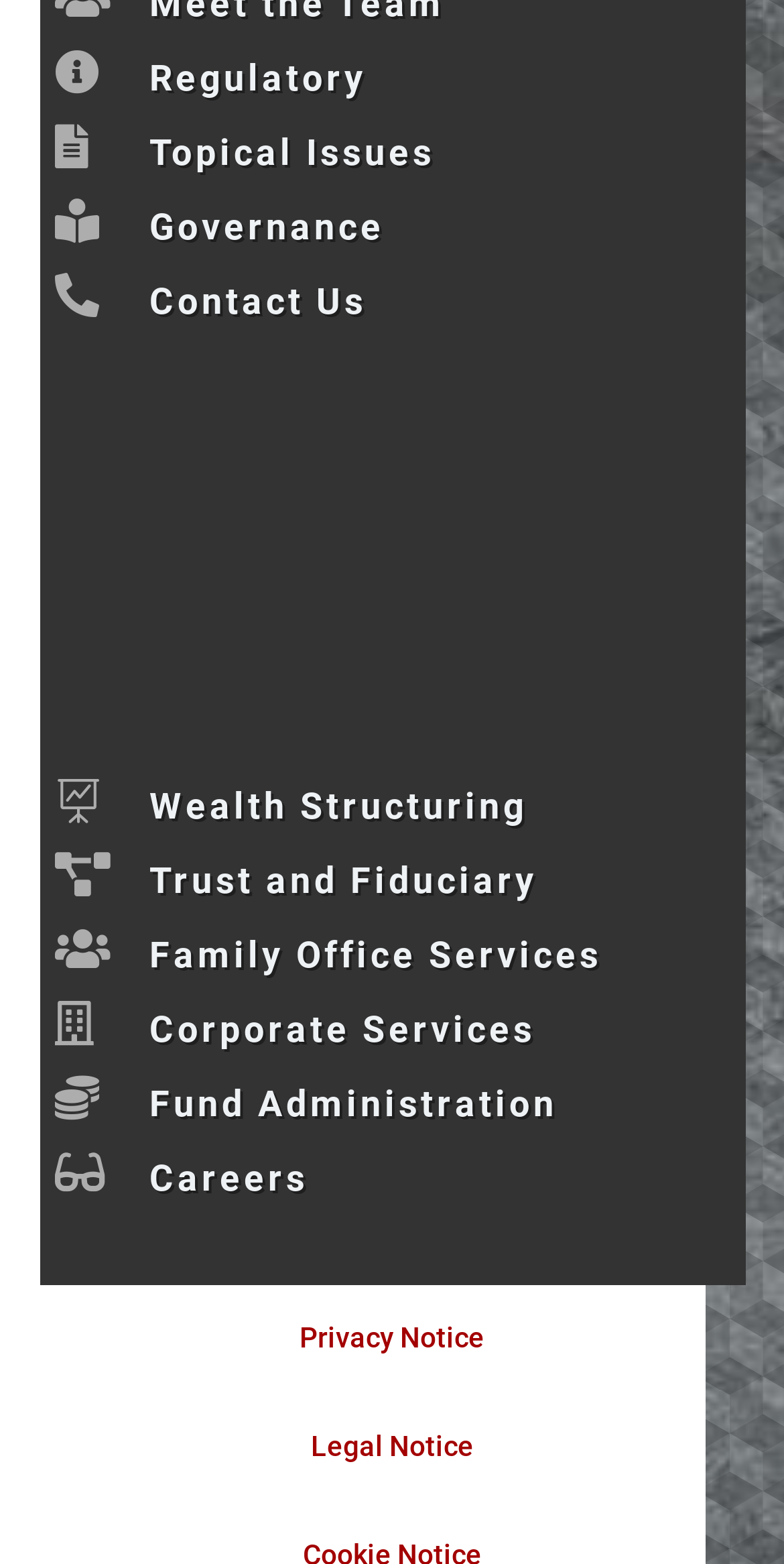Determine the bounding box coordinates for the area that should be clicked to carry out the following instruction: "Click on Regulatory".

[0.191, 0.036, 0.467, 0.063]